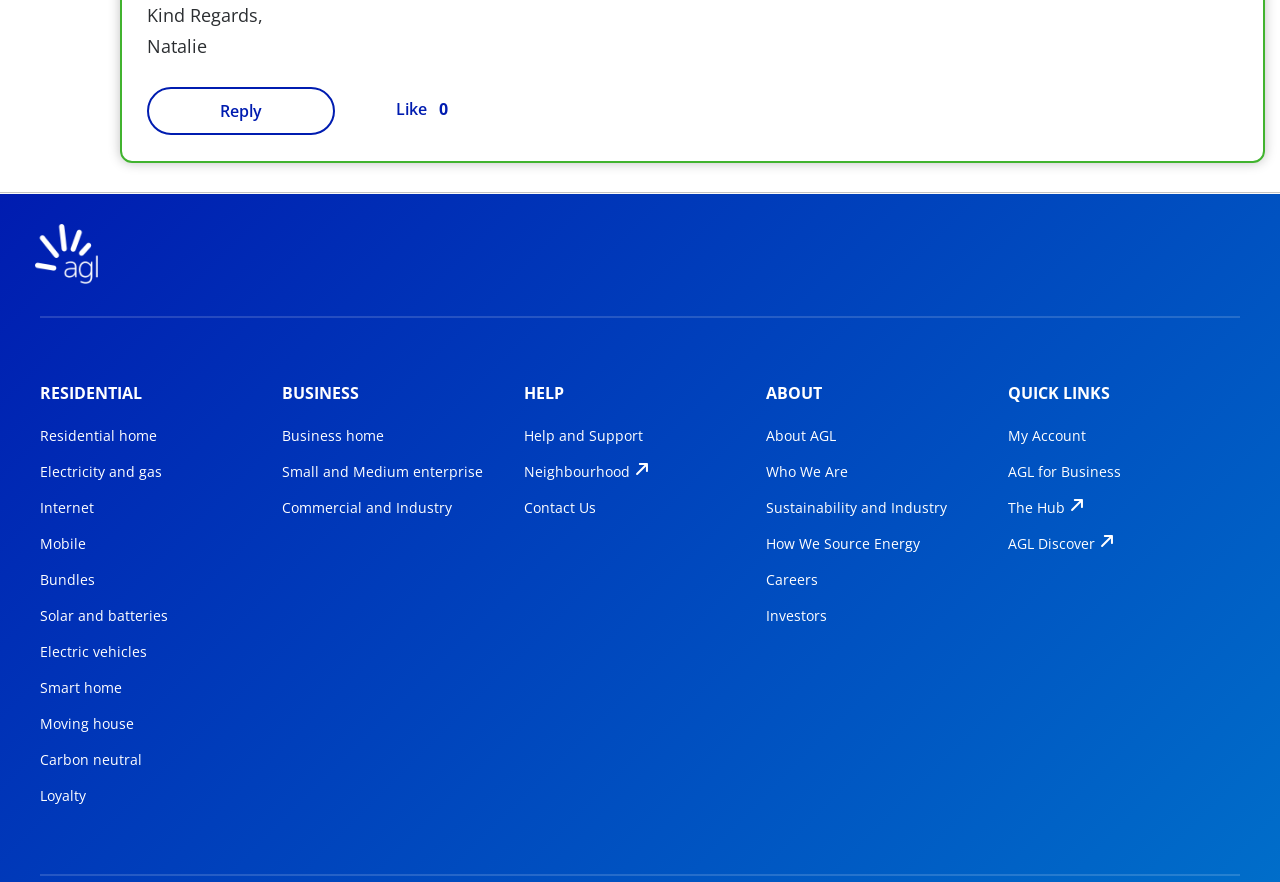Please identify the bounding box coordinates of the element I need to click to follow this instruction: "Get help and support".

[0.409, 0.482, 0.502, 0.506]